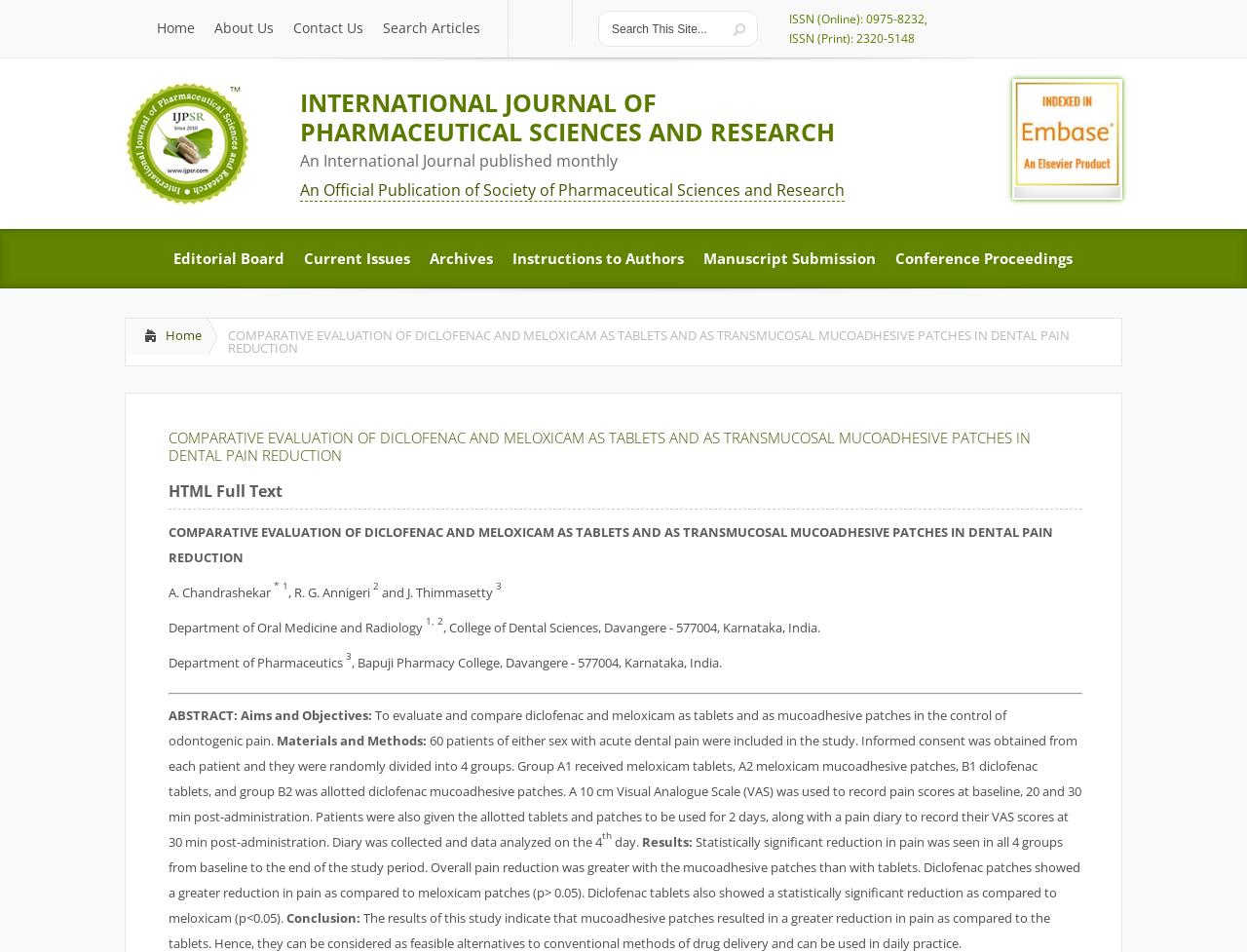Please provide a short answer using a single word or phrase for the question:
How many groups were the patients divided into?

4